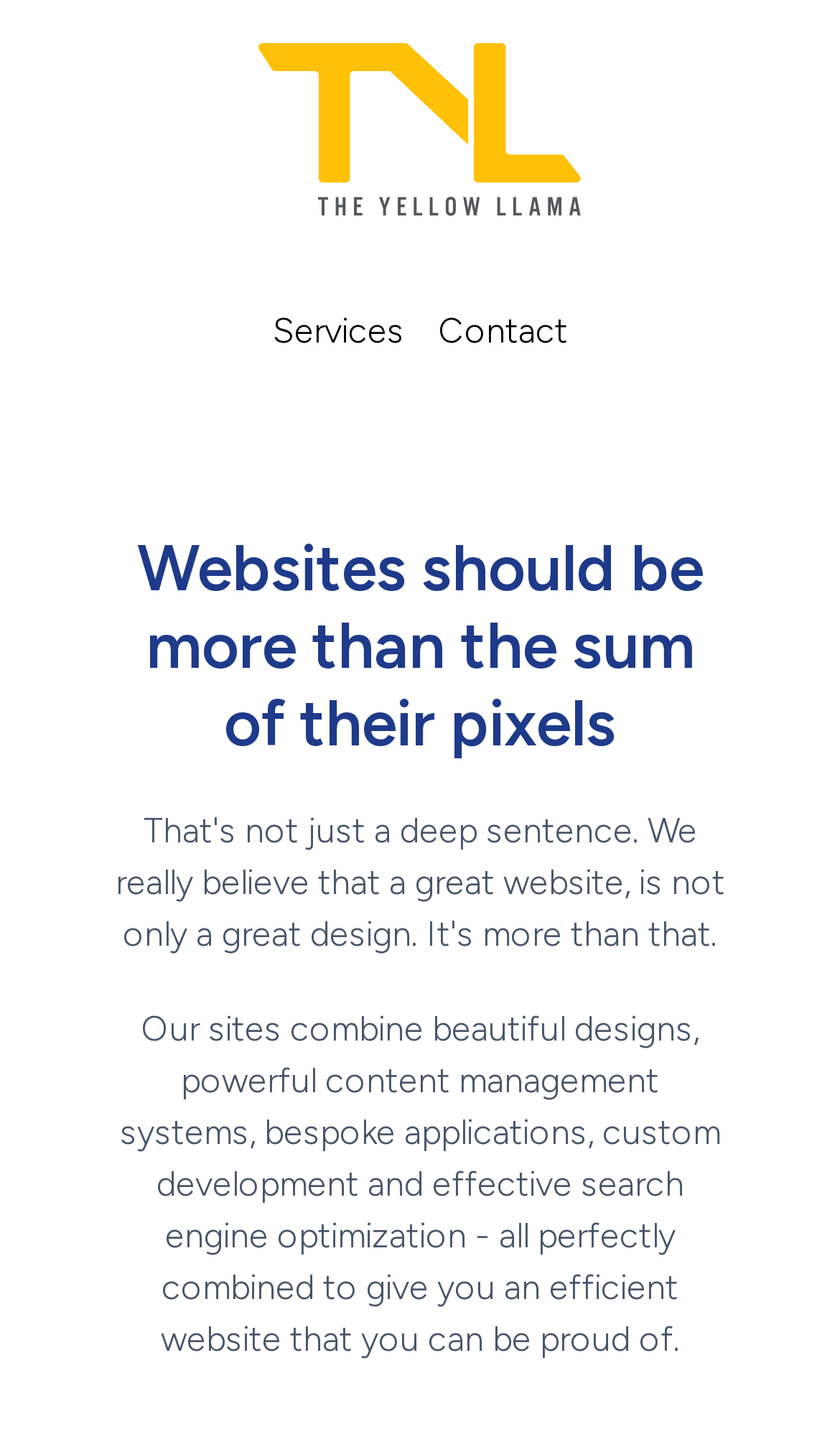Given the content of the image, can you provide a detailed answer to the question?
How many main navigation links are there?

By examining the header section, I can see two main navigation links, 'Services' and 'Contact', which are likely to be the primary ways for users to interact with the website.